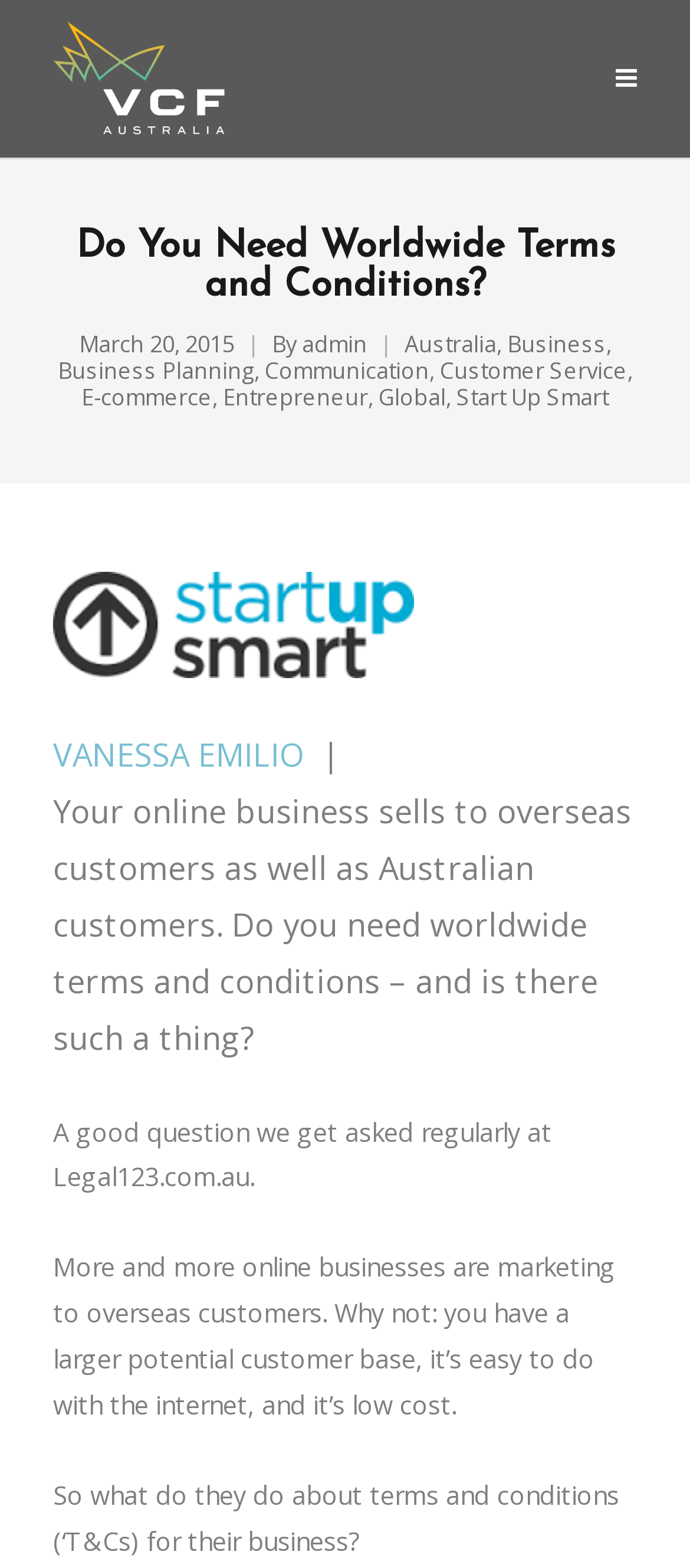Provide a thorough description of this webpage.

The webpage appears to be a blog post or article discussing the need for worldwide terms and conditions for online businesses. At the top, there is a link to "Venture Capital Fund Australia" accompanied by an image, which is positioned near the top-left corner of the page. 

Below this, there is a heading that reads "Do You Need Worldwide Terms and Conditions?" which spans almost the entire width of the page. 

On the left side of the page, there are several links to categories such as "Business Planning", "Communication", "Customer Service", and more, which are arranged vertically. These links are separated by commas.

The main content of the page starts with a date "March 20, 2015" and the author's name "admin" followed by links to "Australia" and "Business". The article then begins, discussing the importance of terms and conditions for online businesses that sell to overseas customers. 

The text is divided into paragraphs, with the first paragraph asking whether online businesses need worldwide terms and conditions. The subsequent paragraphs discuss the benefits of marketing to overseas customers and the need for terms and conditions. 

There are no images within the main content, but there is an image associated with the link "Do You Need Worldwide Terms and Conditions?" which is positioned near the top-left corner of the page, similar to the image accompanying the "Venture Capital Fund Australia" link.